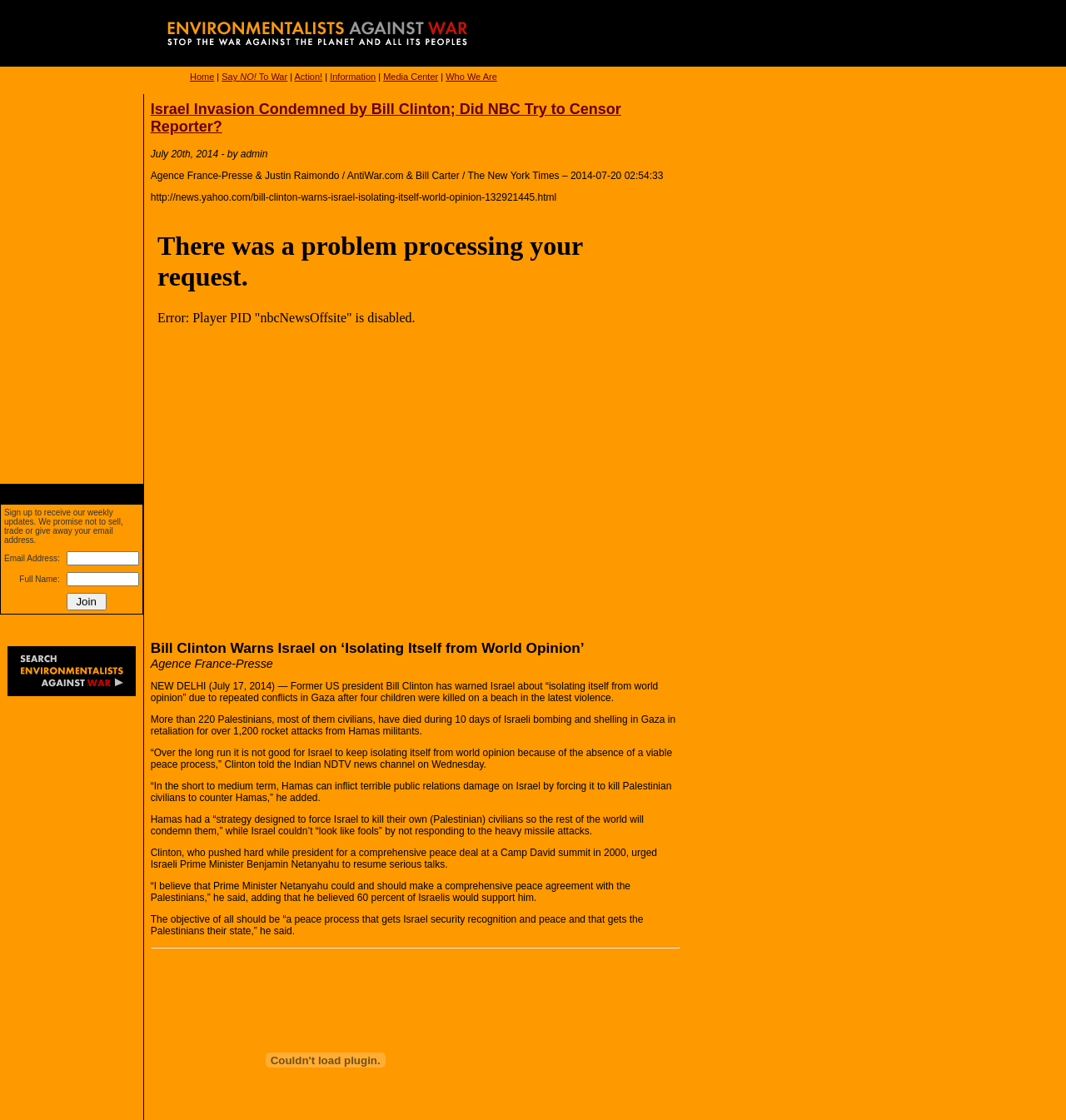Show me the bounding box coordinates of the clickable region to achieve the task as per the instruction: "Click on the 'Who We Are' link".

[0.418, 0.064, 0.466, 0.073]